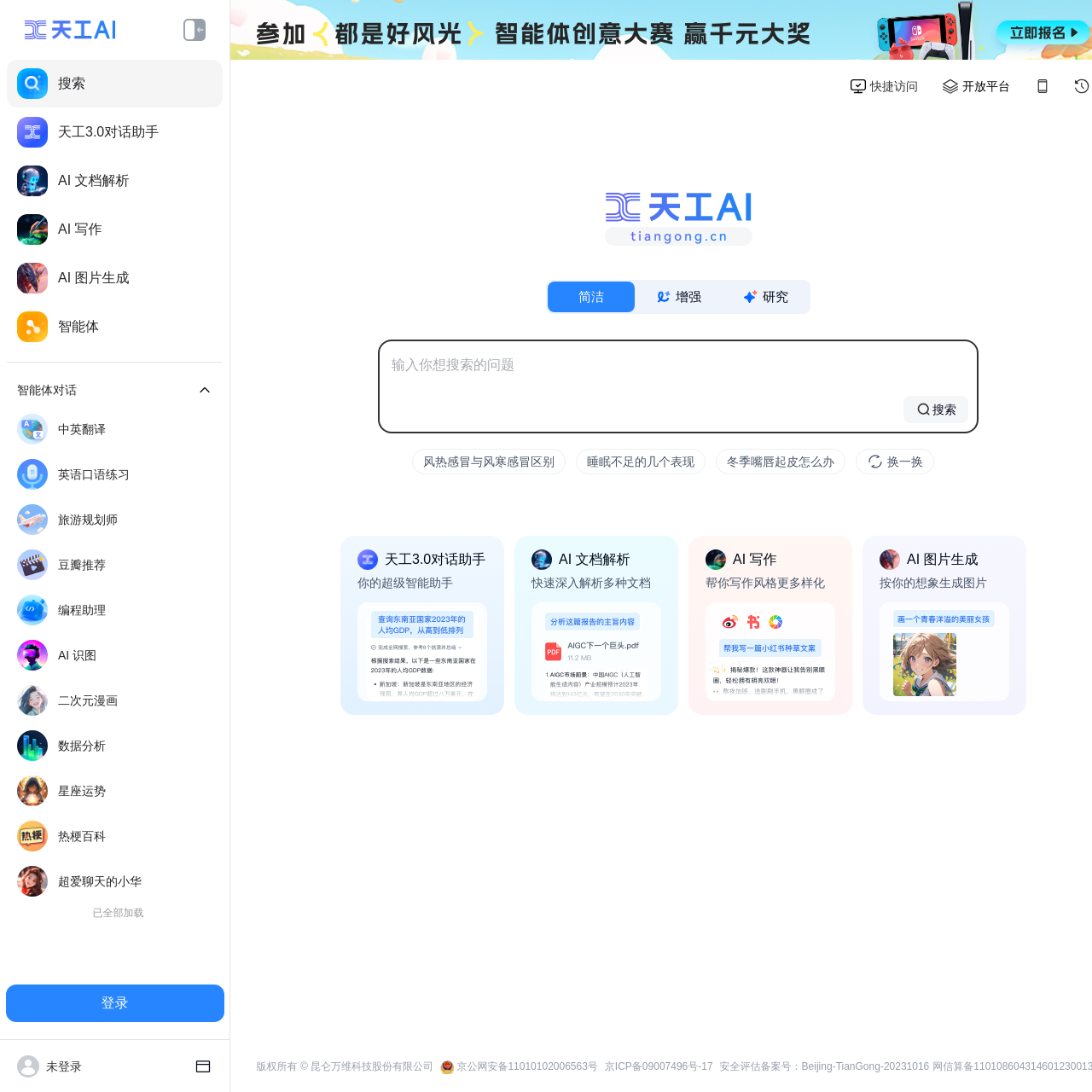Highlight the bounding box coordinates of the element that should be clicked to carry out the following instruction: "Search for something". The coordinates must be given as four float numbers ranging from 0 to 1, i.e., [left, top, right, bottom].

[0.359, 0.325, 0.884, 0.344]